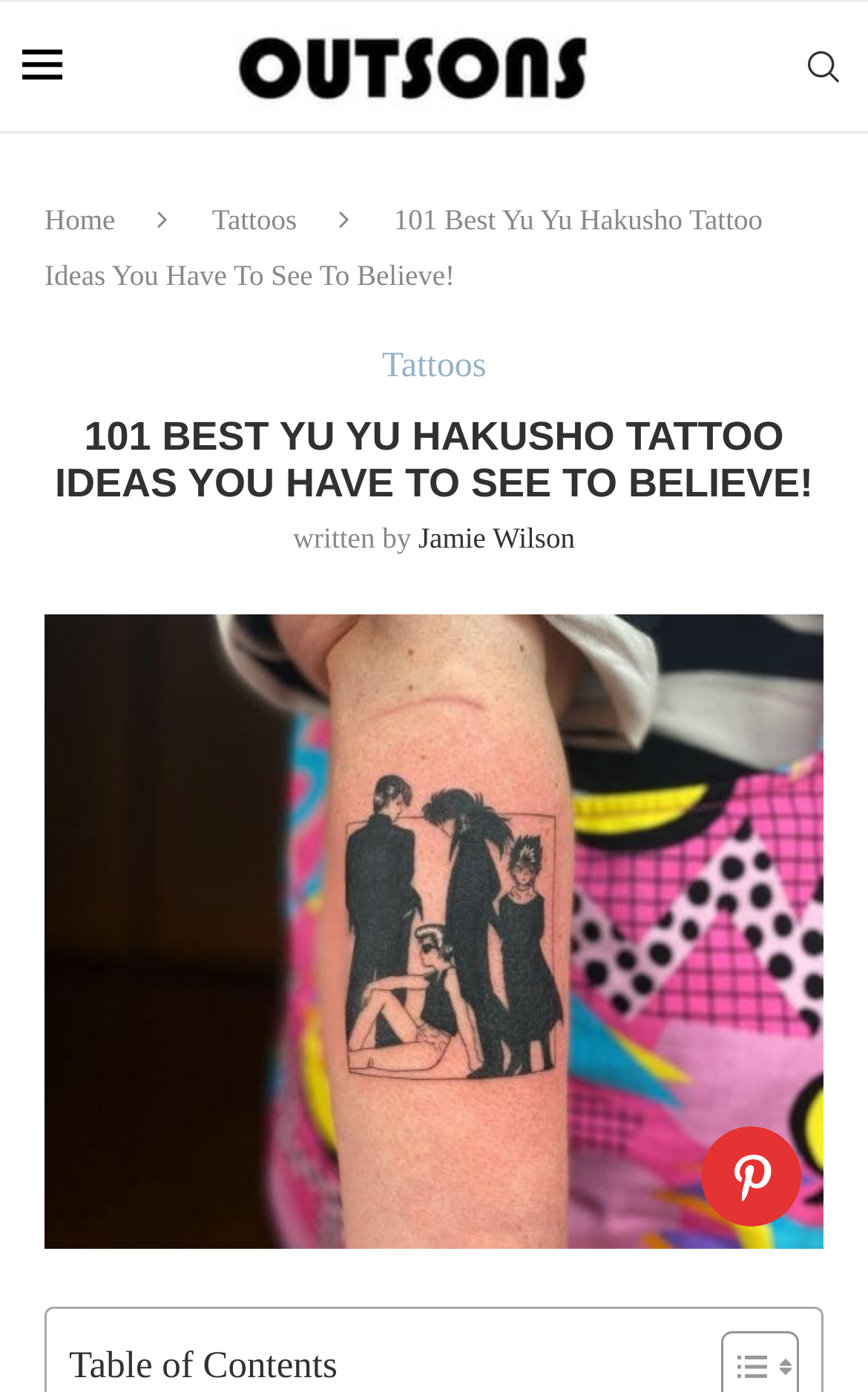Answer the following inquiry with a single word or phrase:
What is the purpose of the button?

Loading more content